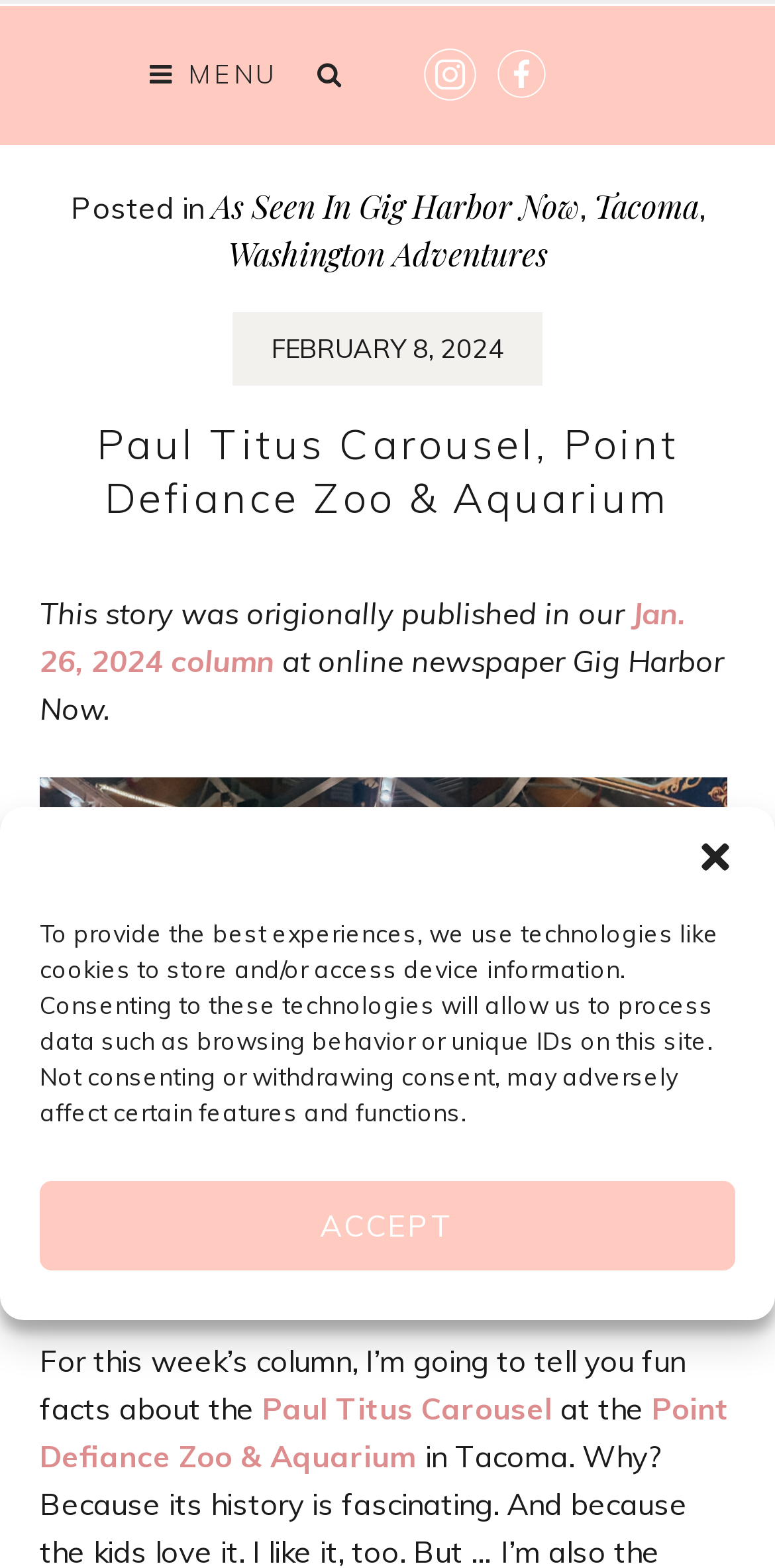Identify the bounding box coordinates of the part that should be clicked to carry out this instruction: "Visit the Point Defiance Zoo & Aquarium website".

[0.051, 0.887, 0.941, 0.941]